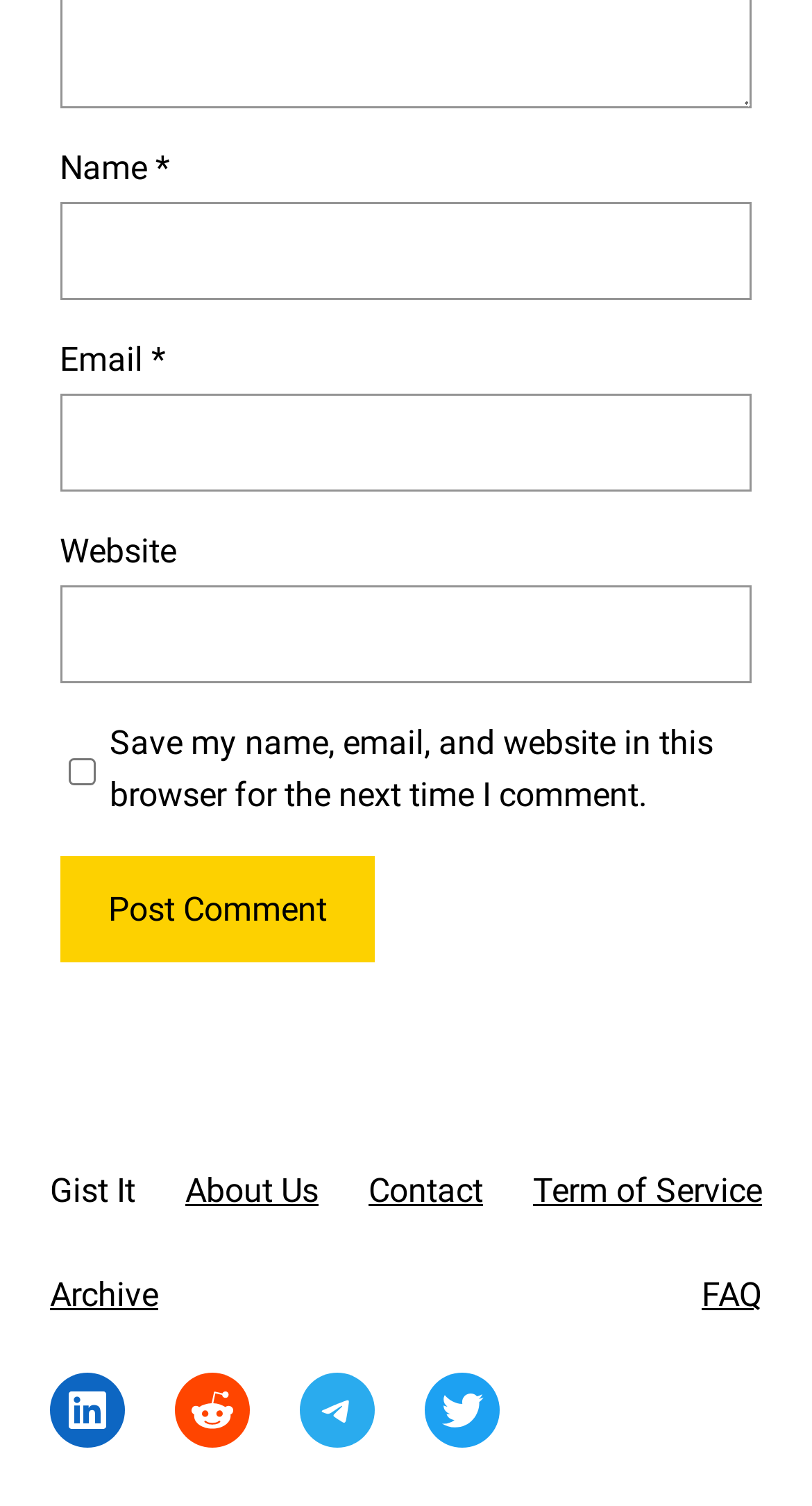Given the description of a UI element: "parent_node: Email * aria-describedby="email-notes" name="email"", identify the bounding box coordinates of the matching element in the webpage screenshot.

[0.074, 0.262, 0.926, 0.326]